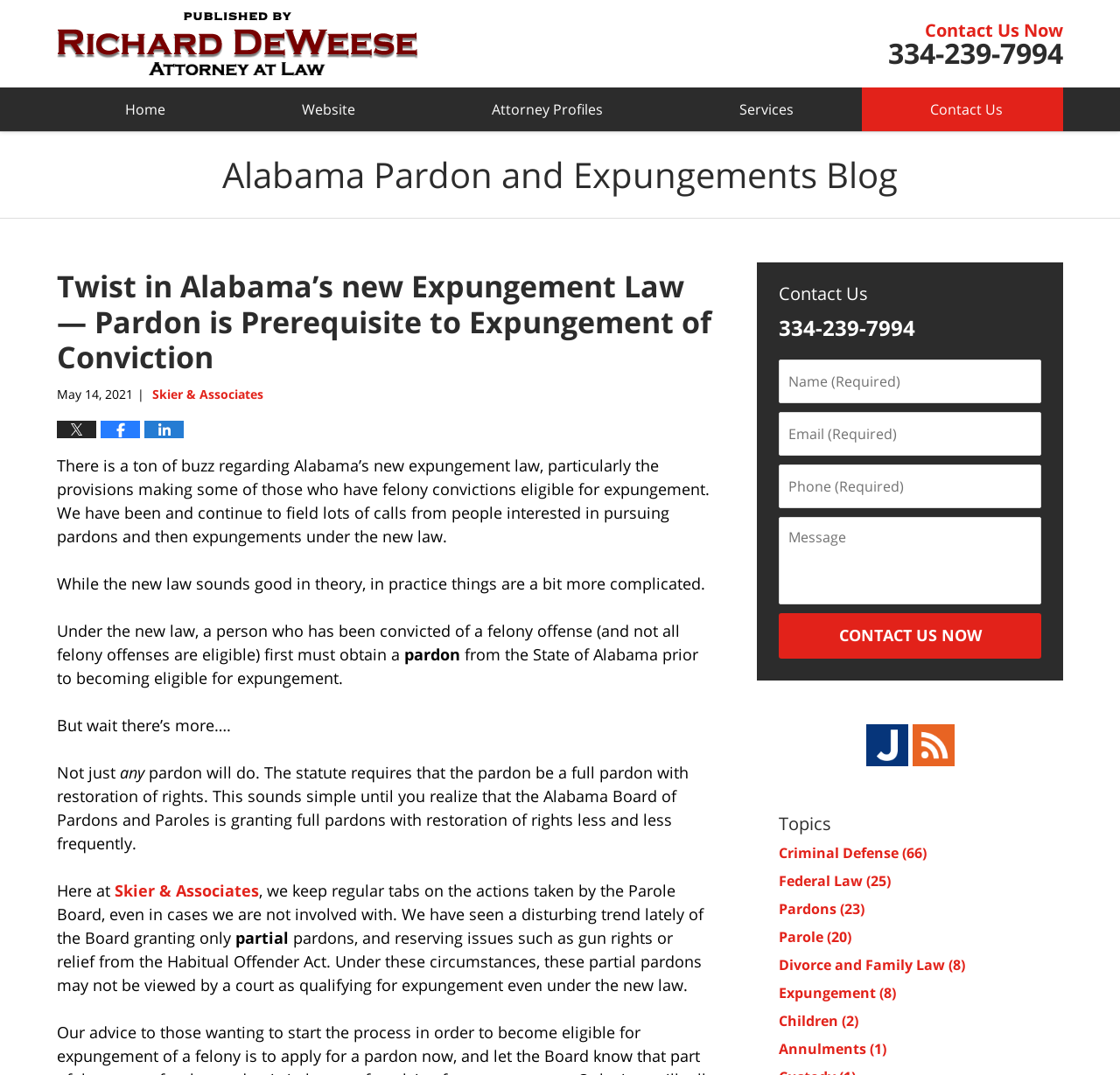Locate the bounding box coordinates of the element I should click to achieve the following instruction: "Click Attorney Profiles".

[0.378, 0.081, 0.599, 0.122]